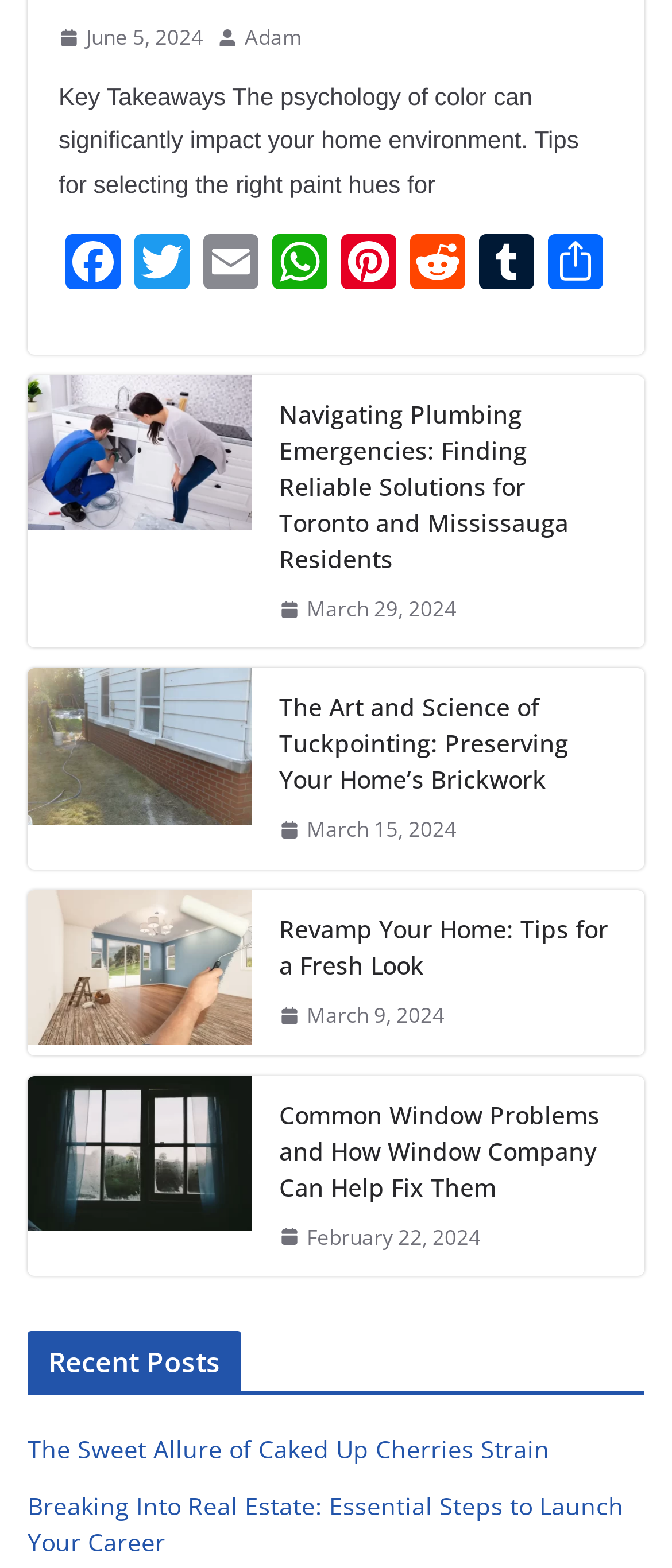What is the topic of the third article?
Give a detailed explanation using the information visible in the image.

I found the topic by looking at the third link element with the text 'Tuckpointing' which is located below the second article.